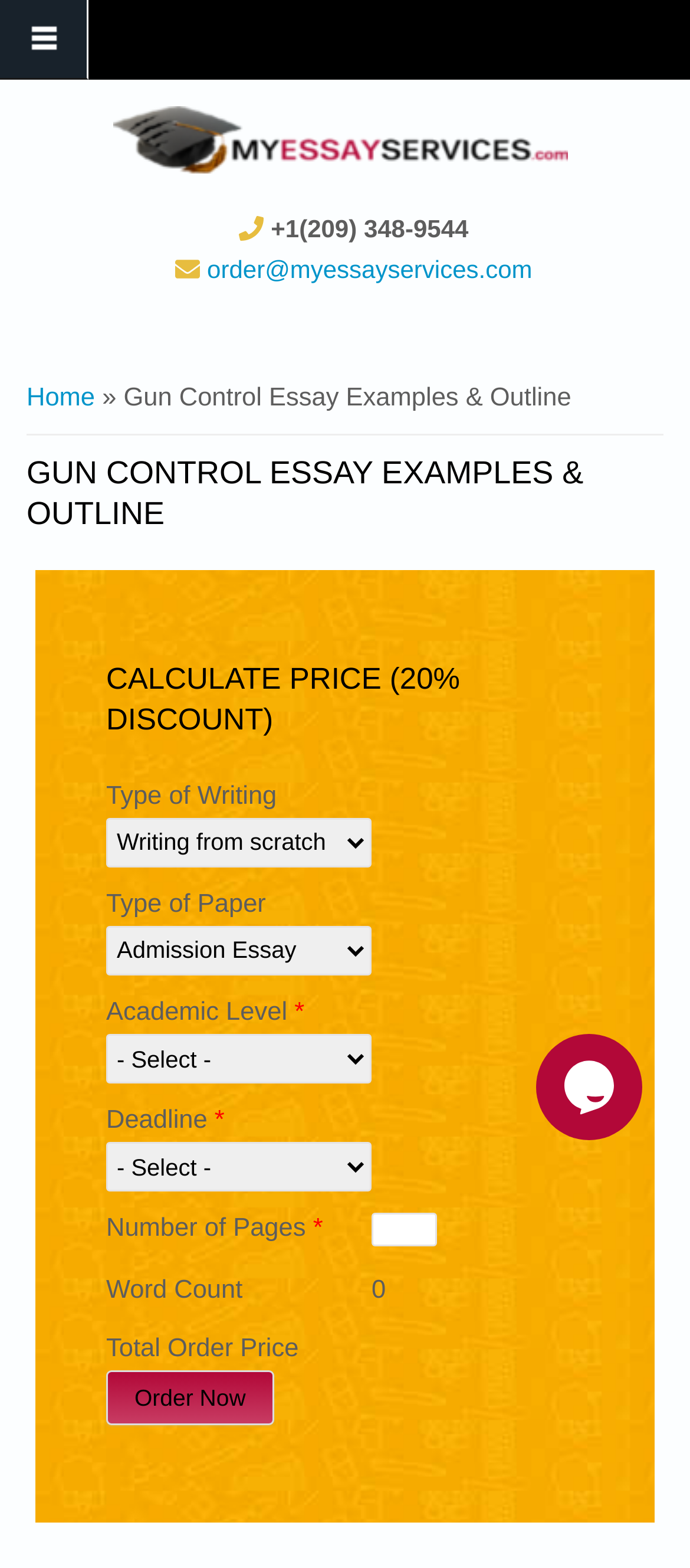Give a one-word or one-phrase response to the question:
What is the purpose of this webpage?

Order essay examples